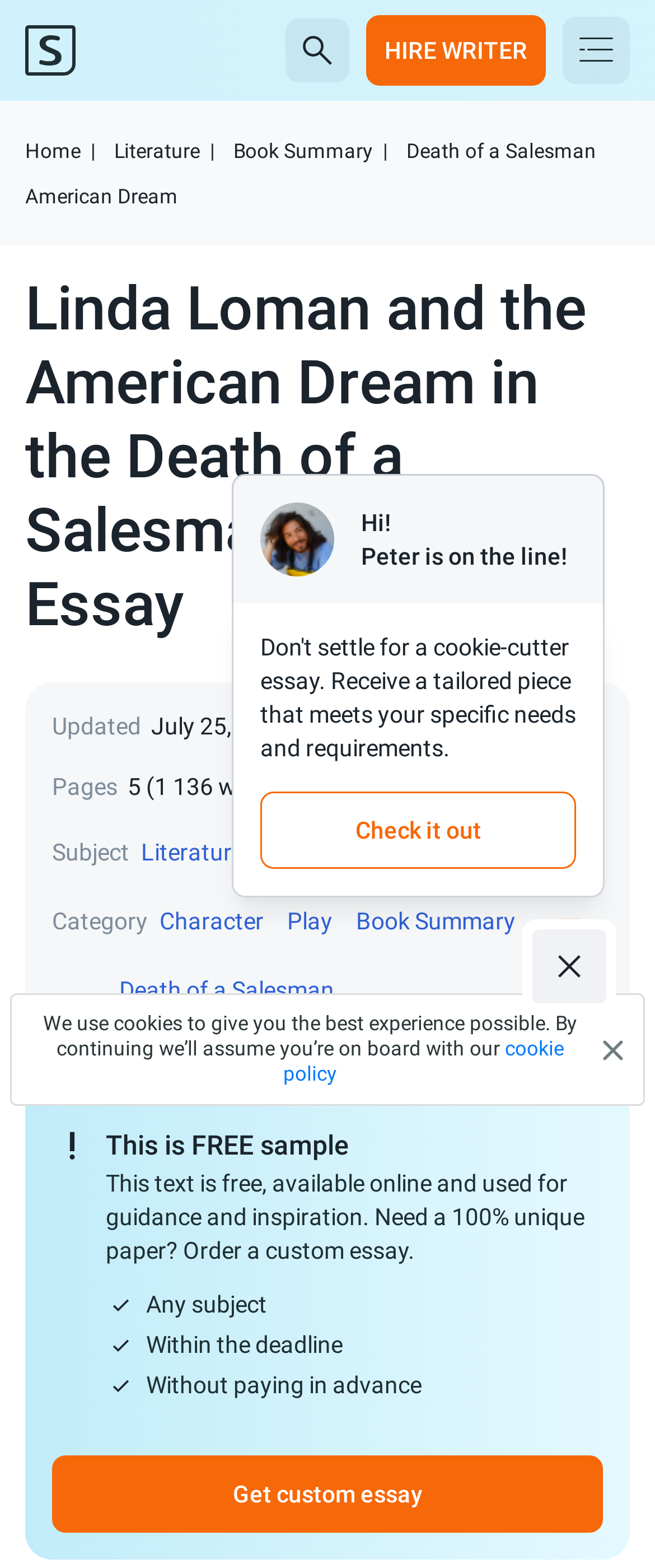Please specify the bounding box coordinates of the element that should be clicked to execute the given instruction: 'View the 'Mostbet Azerbaycan' page'. Ensure the coordinates are four float numbers between 0 and 1, expressed as [left, top, right, bottom].

None